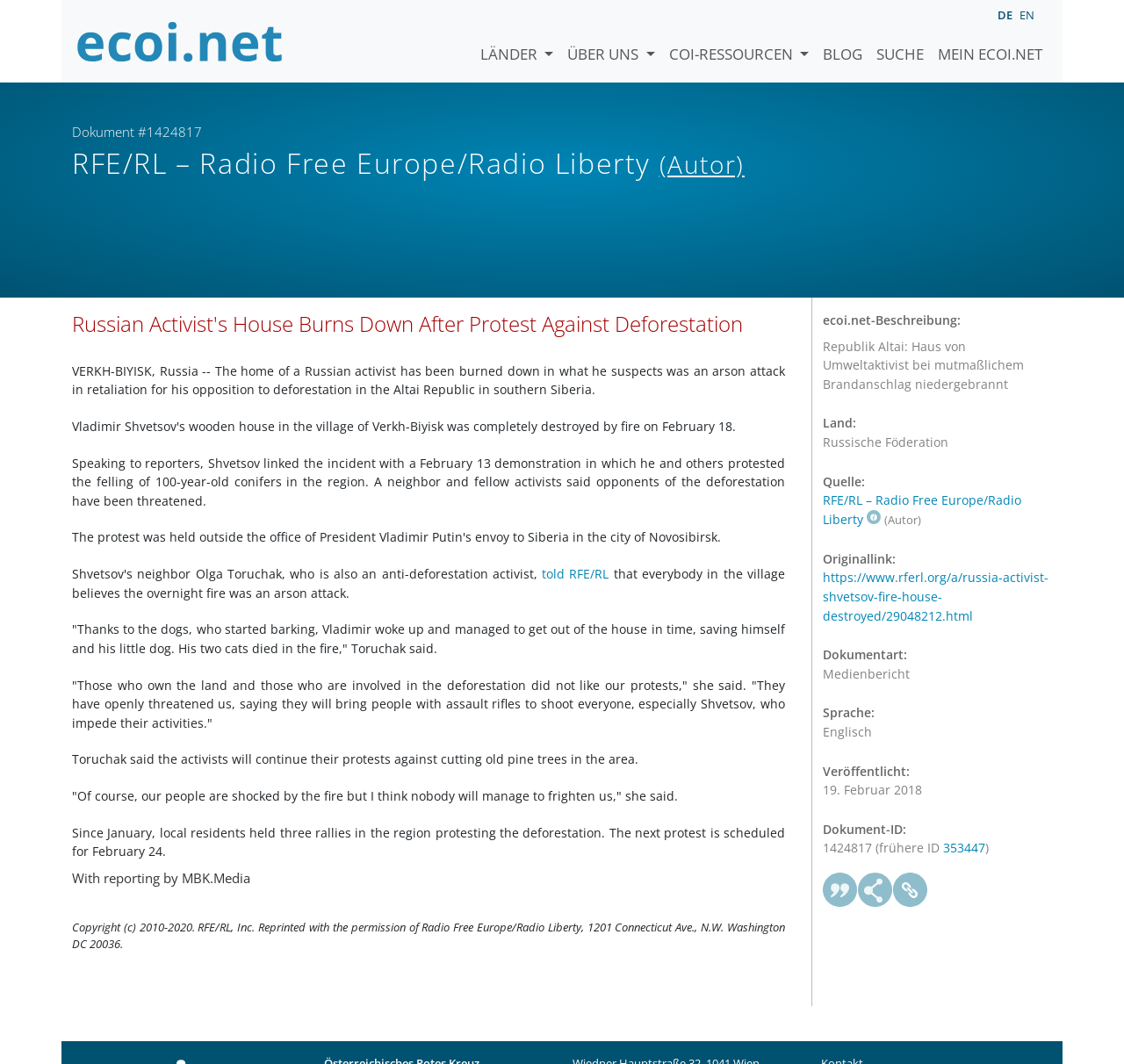What is the language of the original article?
Please use the image to deliver a detailed and complete answer.

The answer can be found in the description list at the bottom of the webpage, where it is mentioned that 'Sprache: Englisch'.